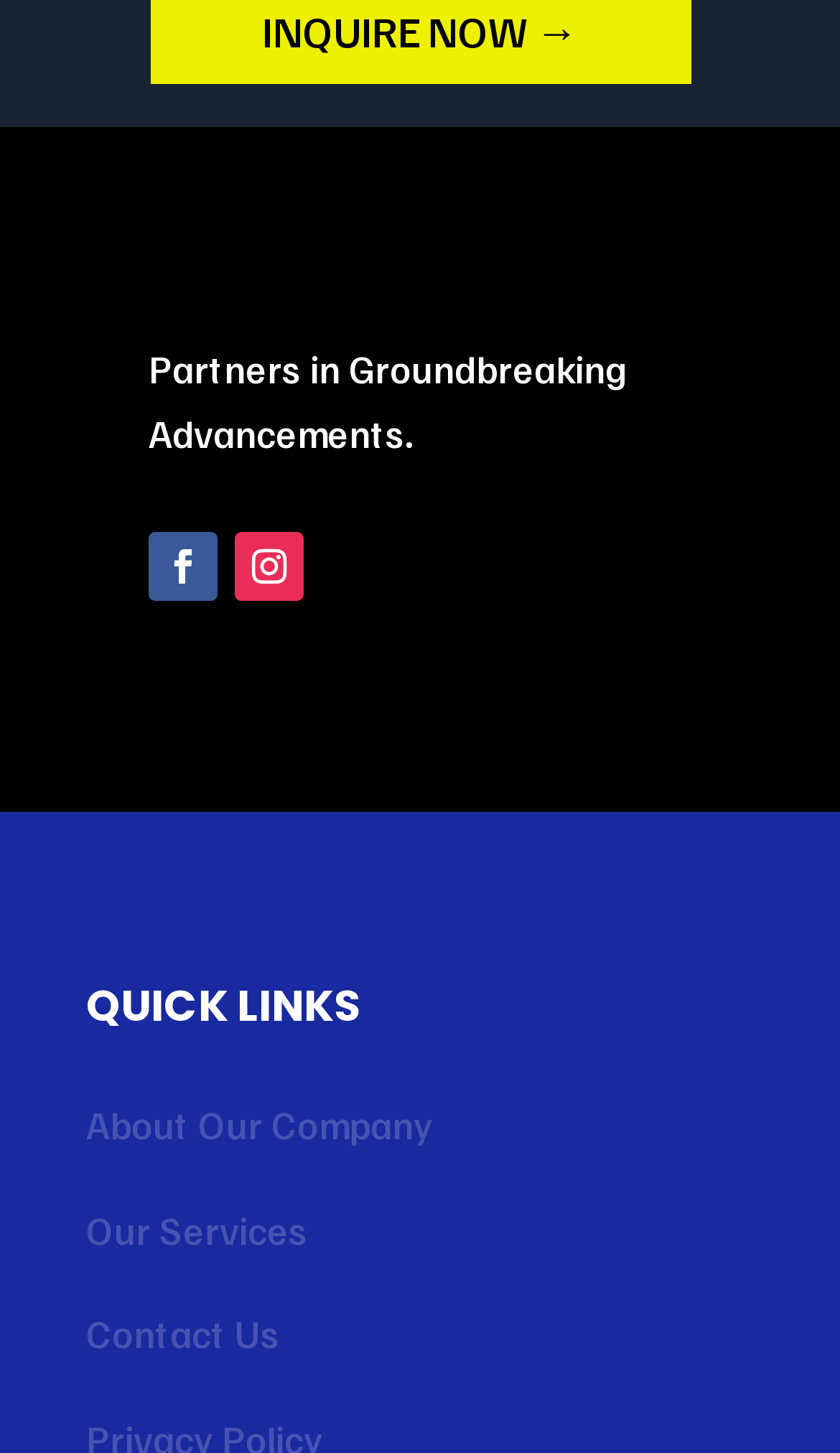Based on what you see in the screenshot, provide a thorough answer to this question: What is the company's slogan?

The company's slogan is 'Partners in Groundbreaking Advancements.' which is displayed as a static text element on the webpage.